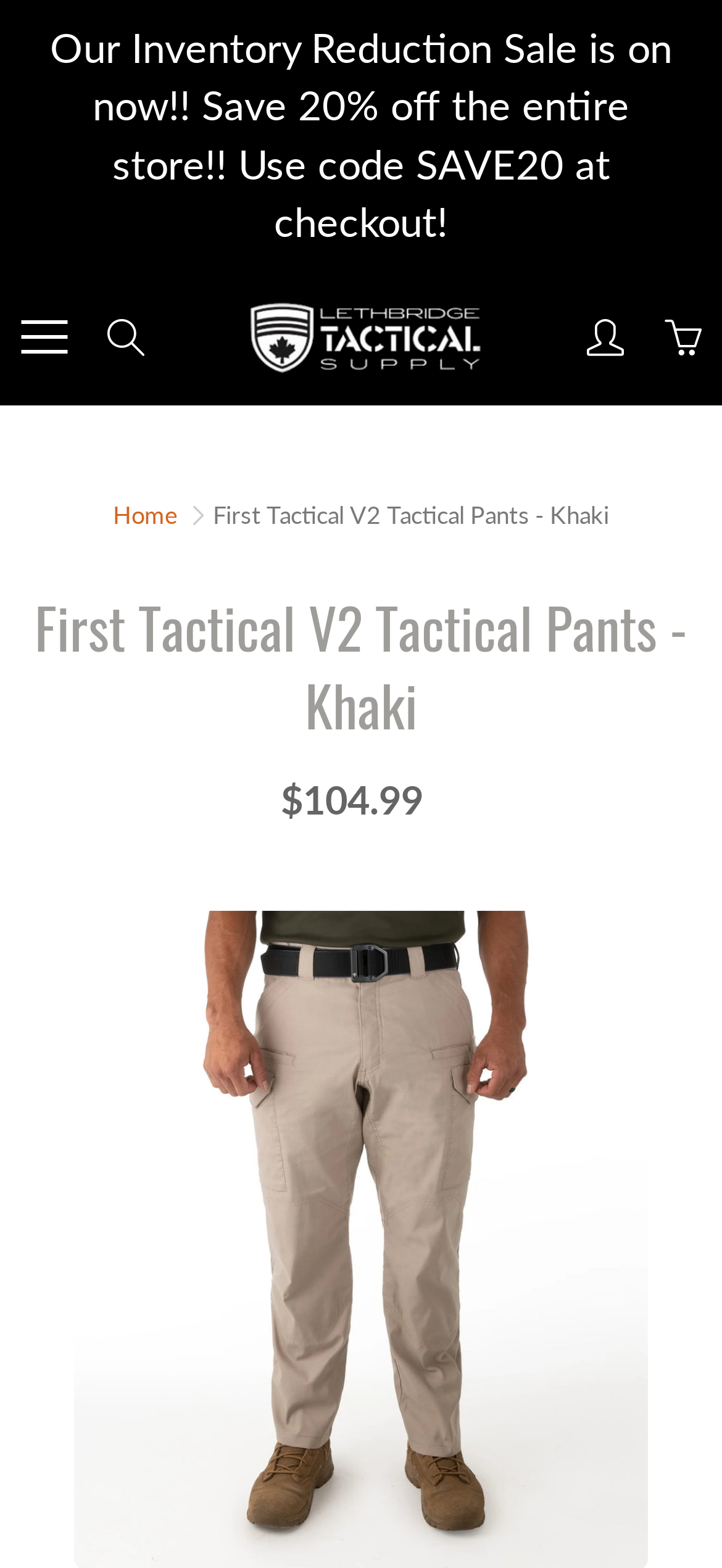What is the product being displayed on the webpage?
Please provide a comprehensive answer based on the visual information in the image.

The product being displayed on the webpage is the First Tactical V2 Tactical Pants, which is mentioned in the heading element and also in the StaticText element with the text 'First Tactical V2 Tactical Pants - Khaki'.